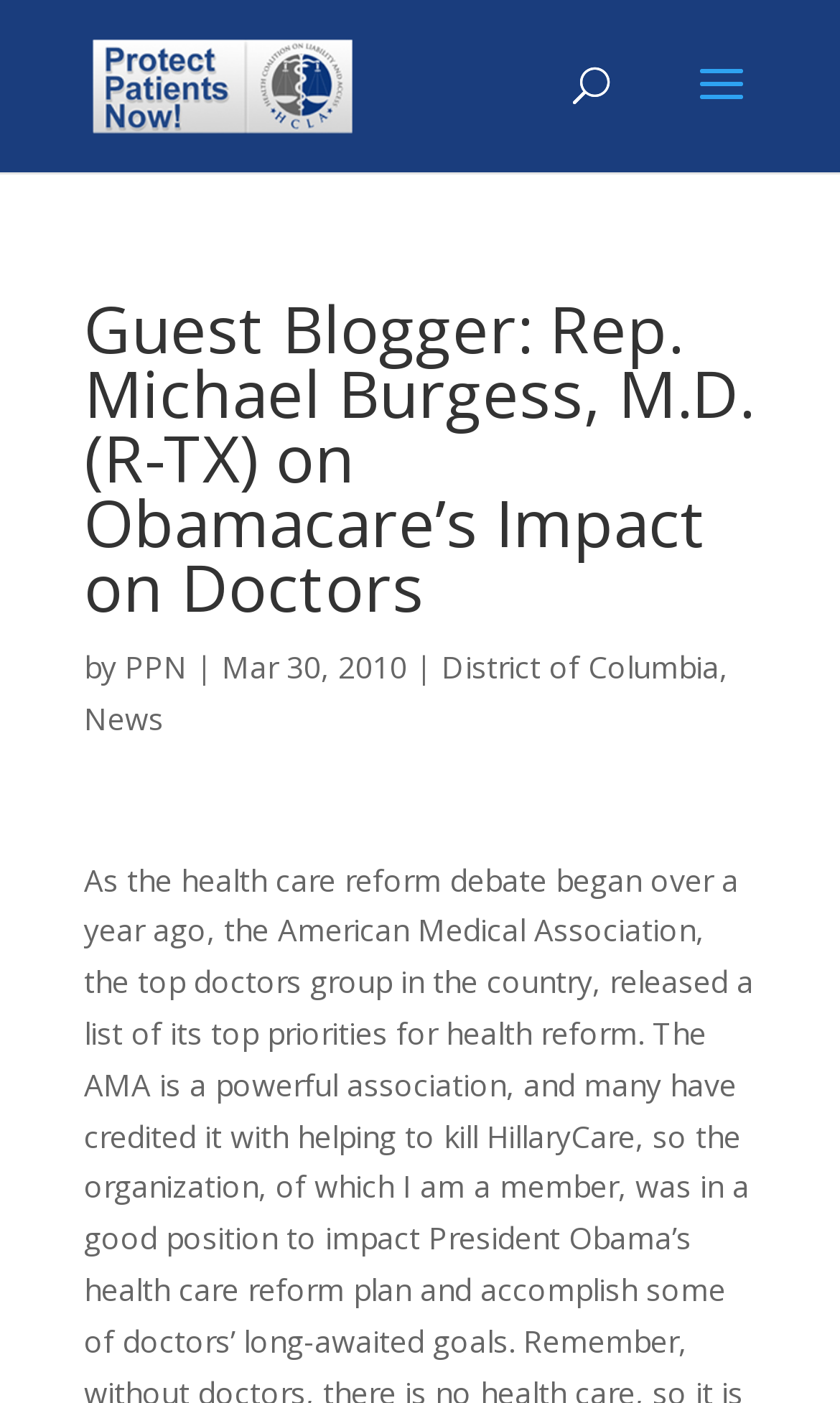Describe in detail what you see on the webpage.

The webpage features a prominent heading that reads "Guest Blogger: Rep. Michael Burgess, M.D. (R-TX) on Obamacare’s Impact on Doctors" at the top center of the page. Below this heading, there is a line of text that includes the author's name, "by", and the date "Mar 30, 2010" on the left side, followed by a link to "District of Columbia" on the right side.

At the very top of the page, there is a search bar that spans almost the entire width of the page. Above the search bar, there is a link to "Protect Patients Now" with an accompanying image of the same name, positioned at the top left corner of the page.

On the top right side of the page, there is another link to "News". The page also has a link to "PPN" situated between the author's name and the date.